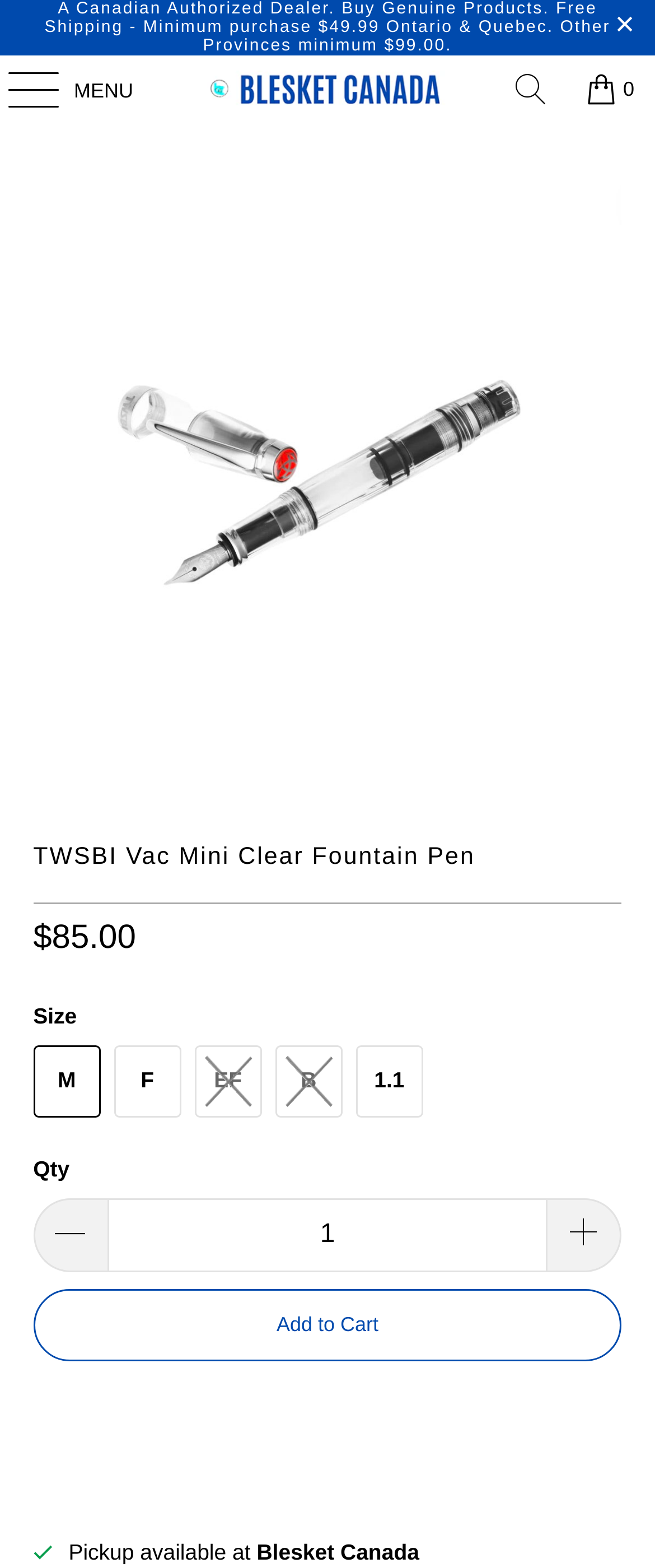Please find the bounding box coordinates of the element's region to be clicked to carry out this instruction: "Select the pen size".

[0.051, 0.667, 0.153, 0.713]